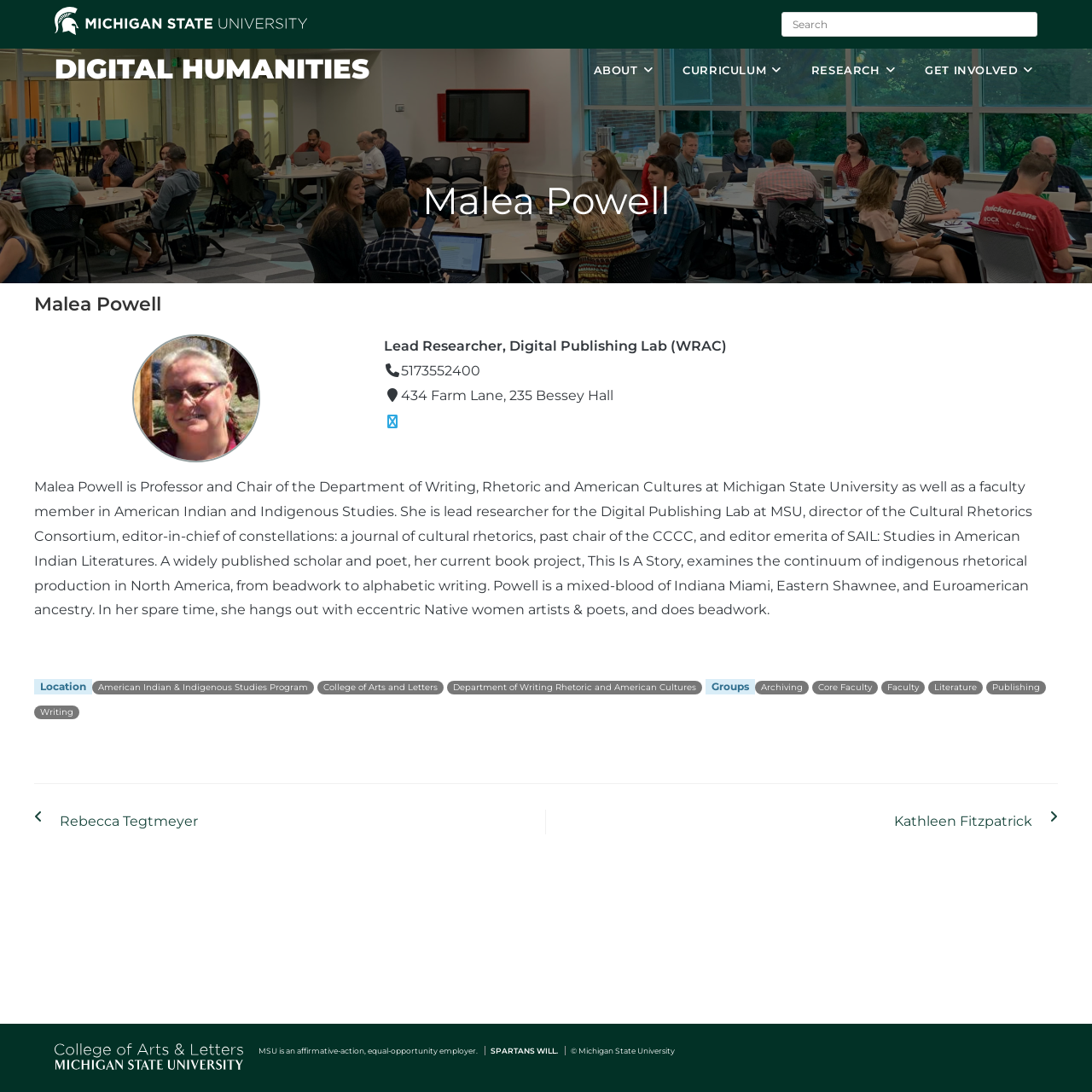Provide a one-word or short-phrase answer to the question:
What is the name of the journal Malea Powell edits?

constellations